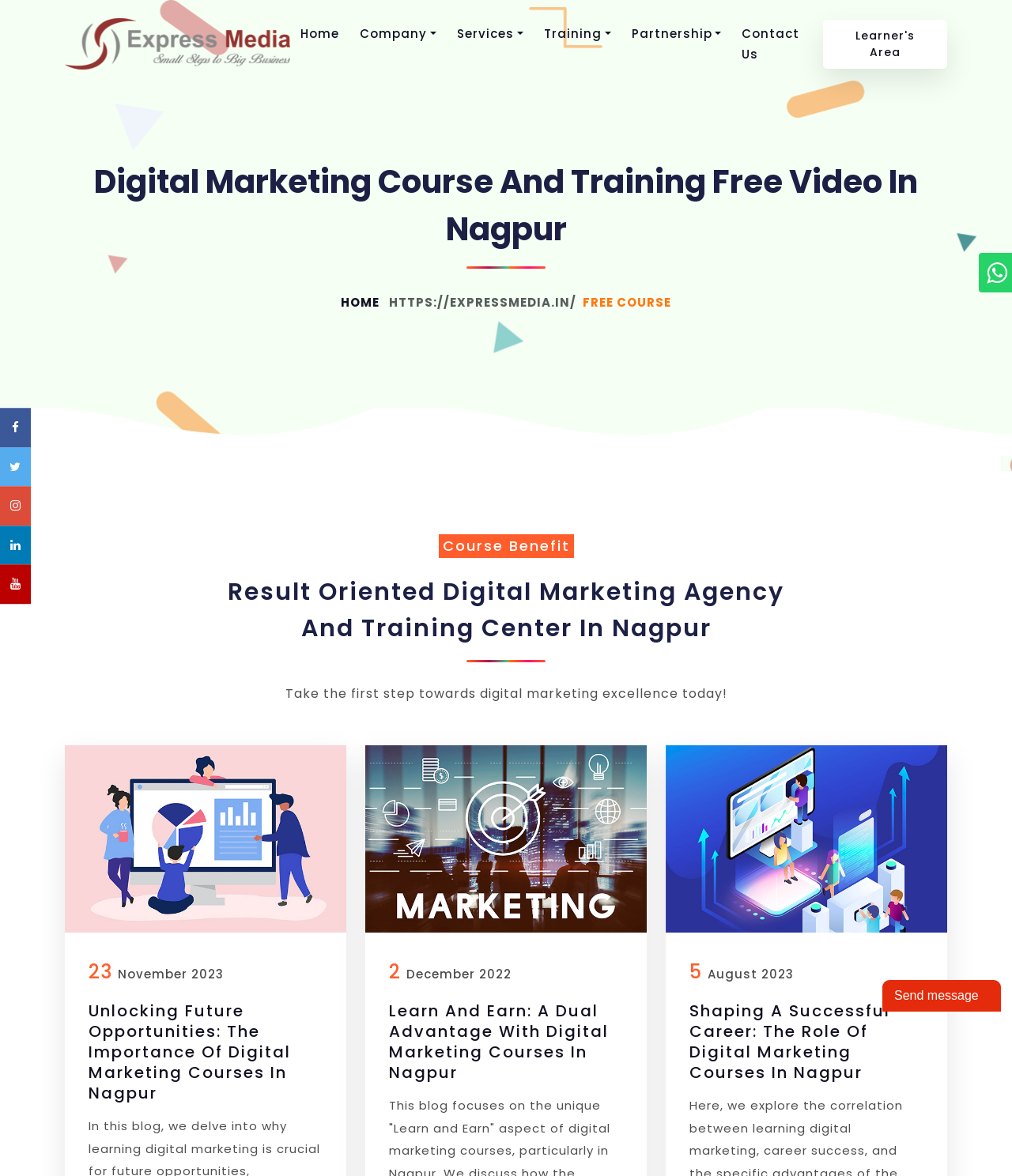Based on the provided description, "Lead Generation", find the bounding box of the corresponding UI element in the screenshot.

[0.452, 0.142, 0.633, 0.171]